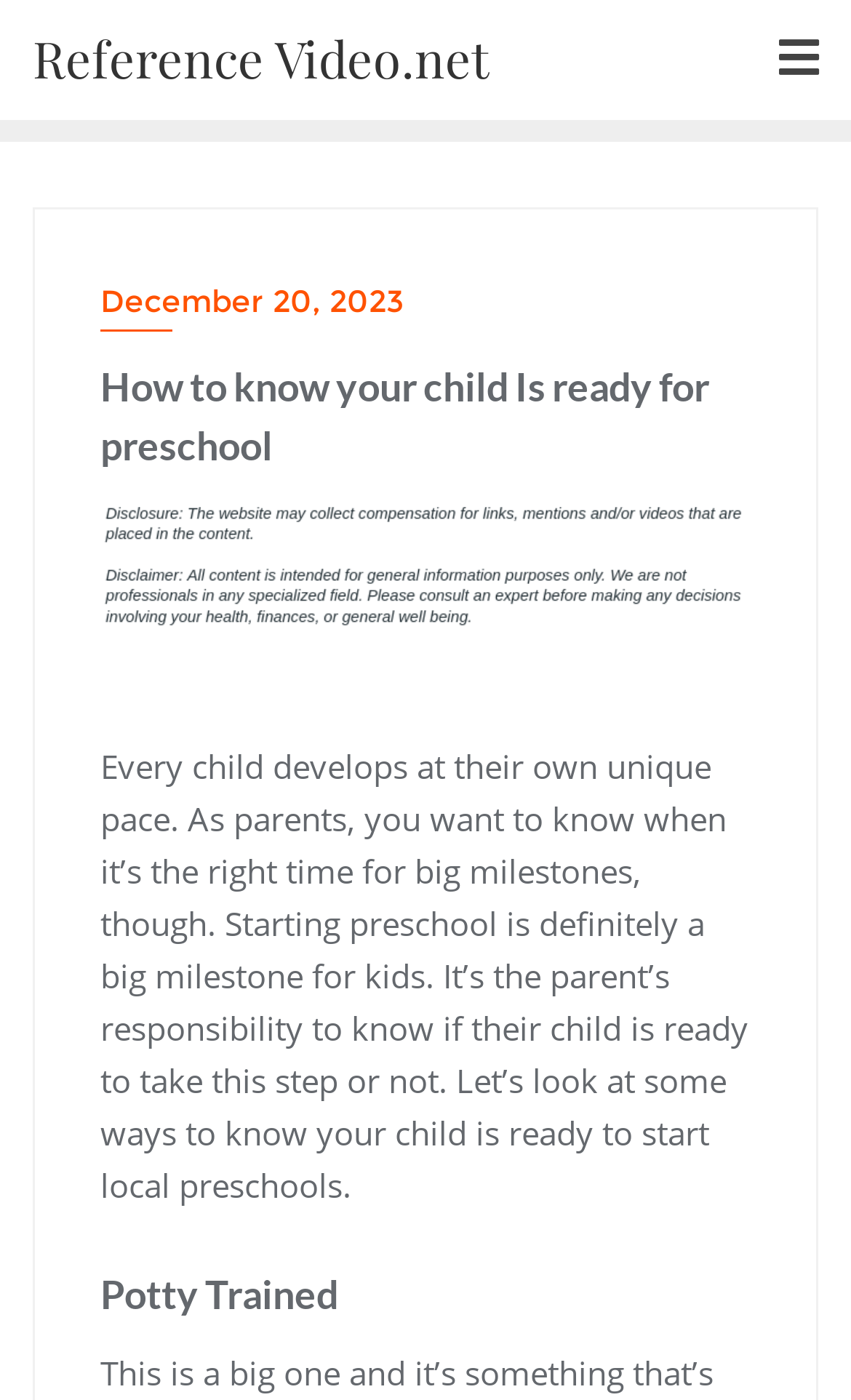What is one way to know if a child is ready for preschool?
Please craft a detailed and exhaustive response to the question.

The webpage mentions 'Potty Trained' as one of the ways to know if a child is ready to start preschool, as indicated by the heading 'Potty Trained'.